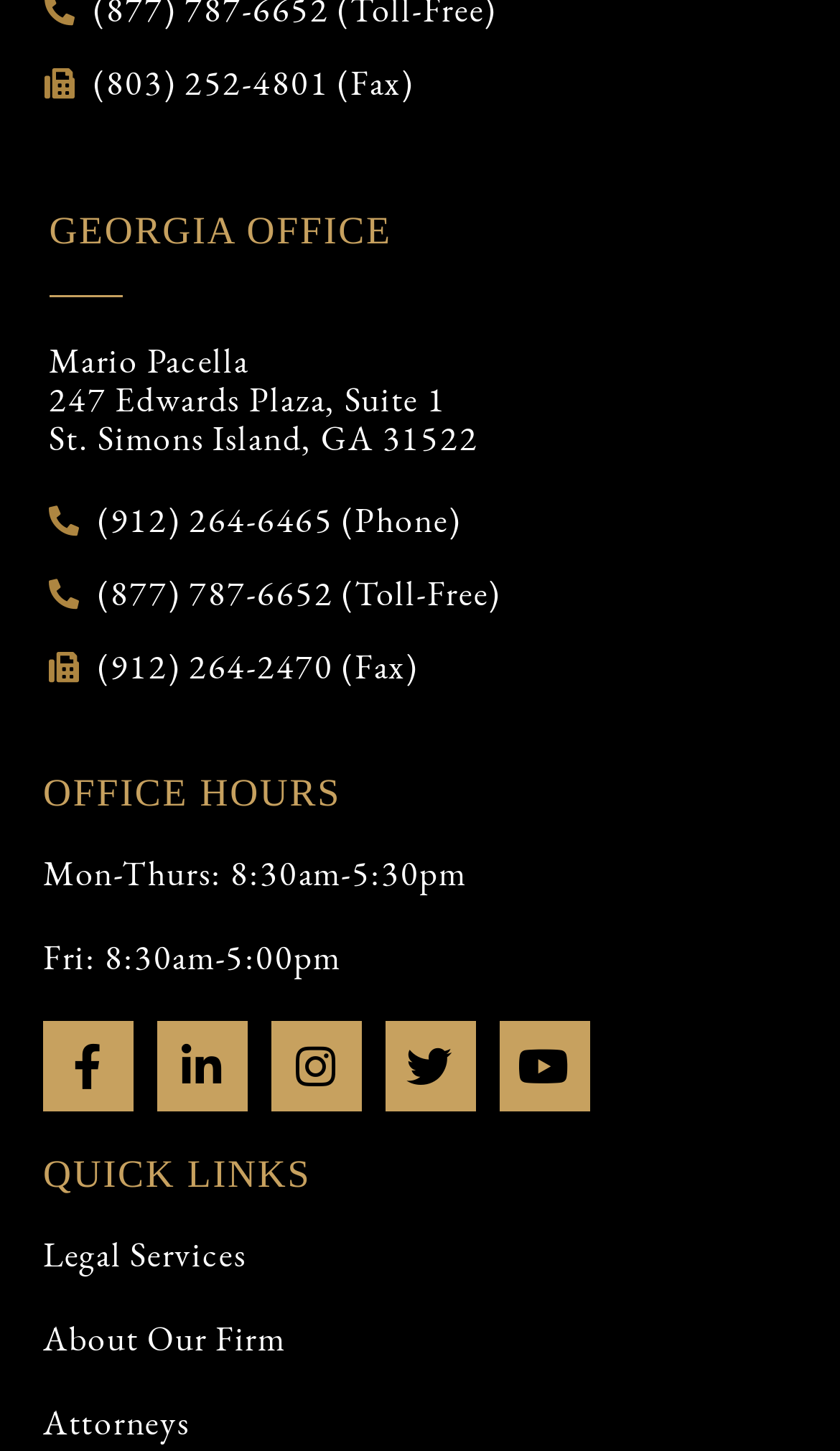What is the phone number of the Georgia office?
Please respond to the question with a detailed and thorough explanation.

I found the phone number by looking at the links on the webpage, specifically the one that says '(912) 264-6465 (Phone)' which is located below the 'GEORGIA OFFICE' text.